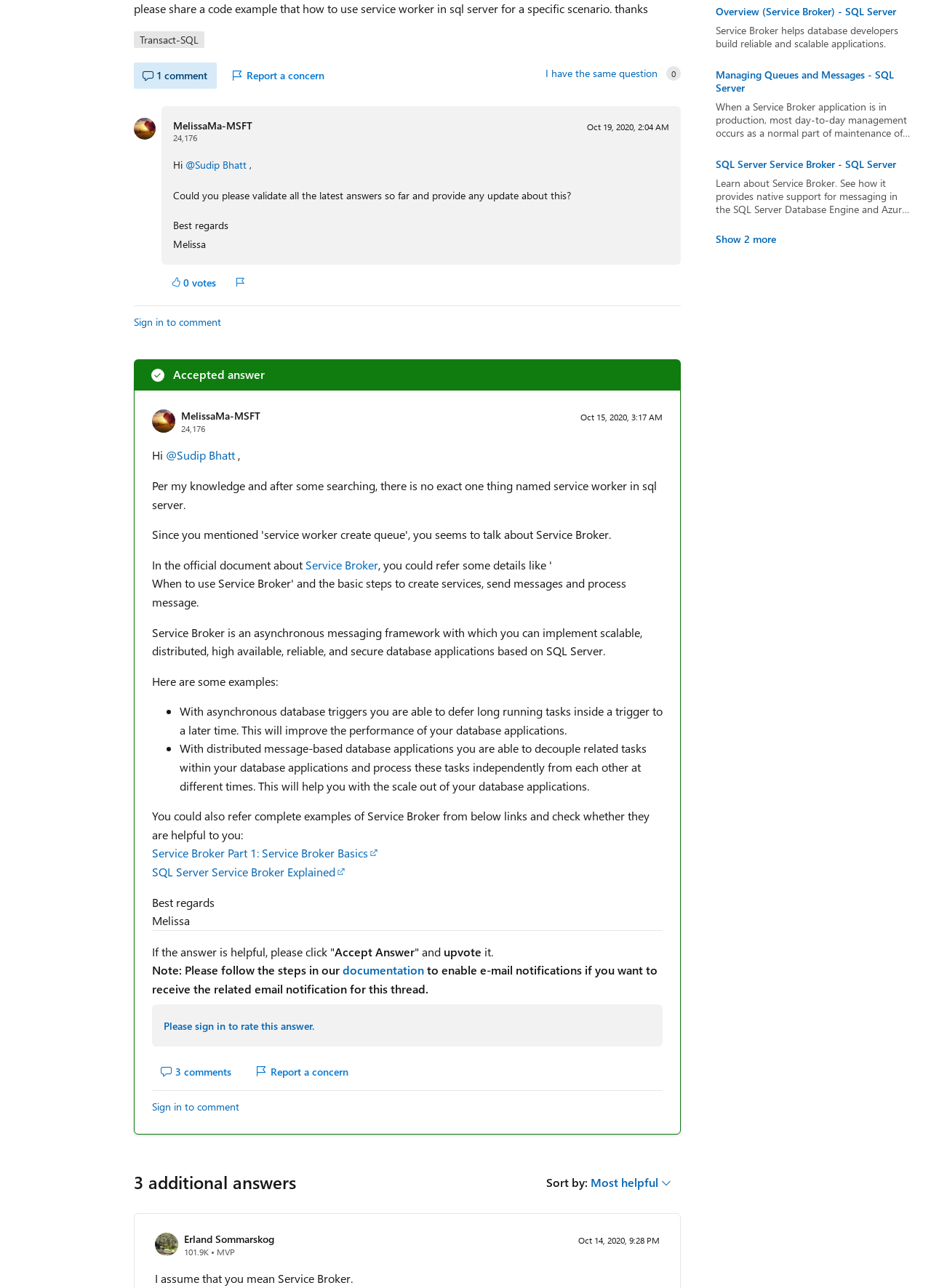Identify and provide the bounding box coordinates of the UI element described: "MelissaMa-MSFT". The coordinates should be formatted as [left, top, right, bottom], with each number being a float between 0 and 1.

[0.186, 0.092, 0.271, 0.102]